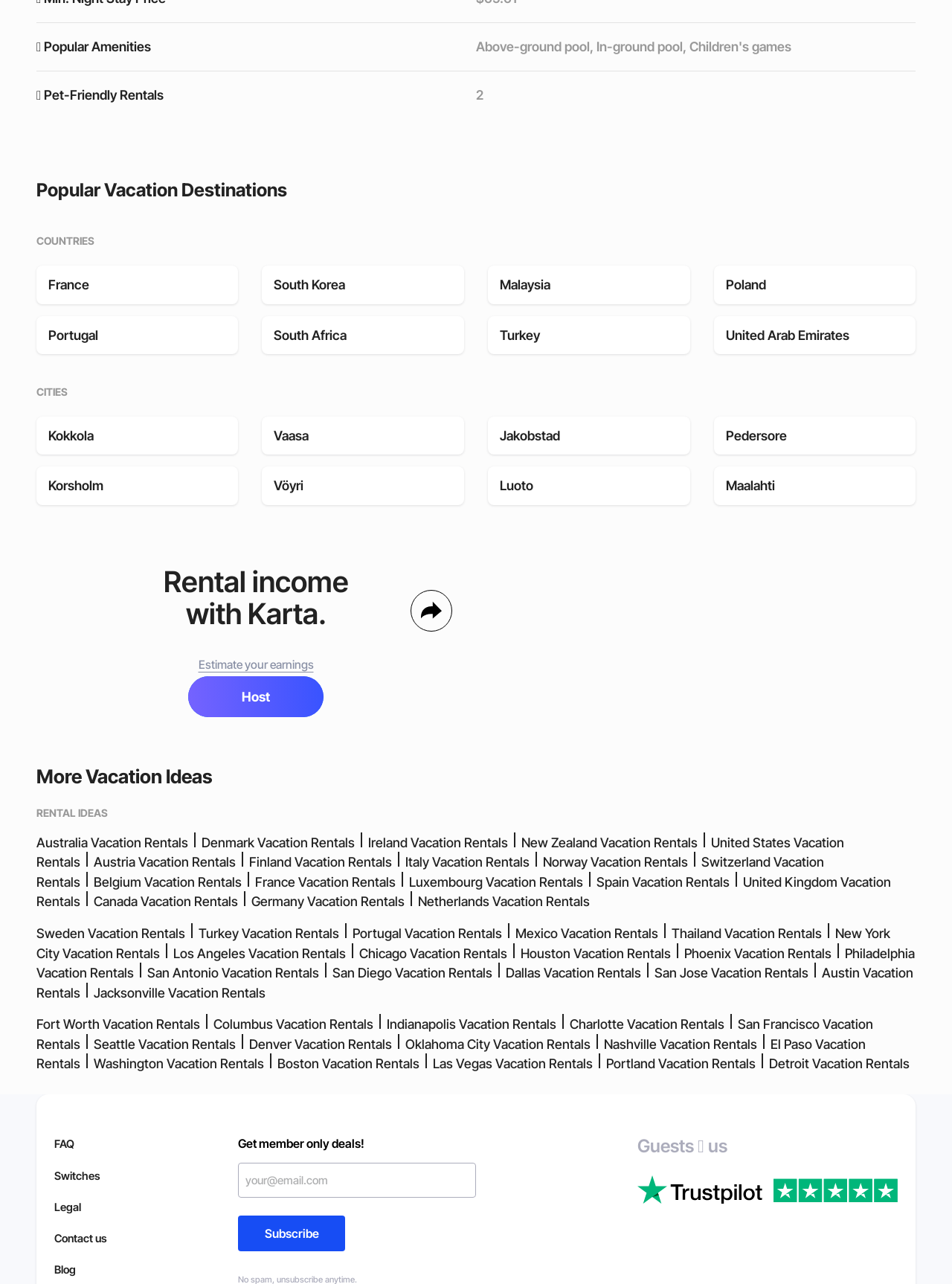Identify the coordinates of the bounding box for the element that must be clicked to accomplish the instruction: "Estimate your earnings".

[0.209, 0.512, 0.33, 0.524]